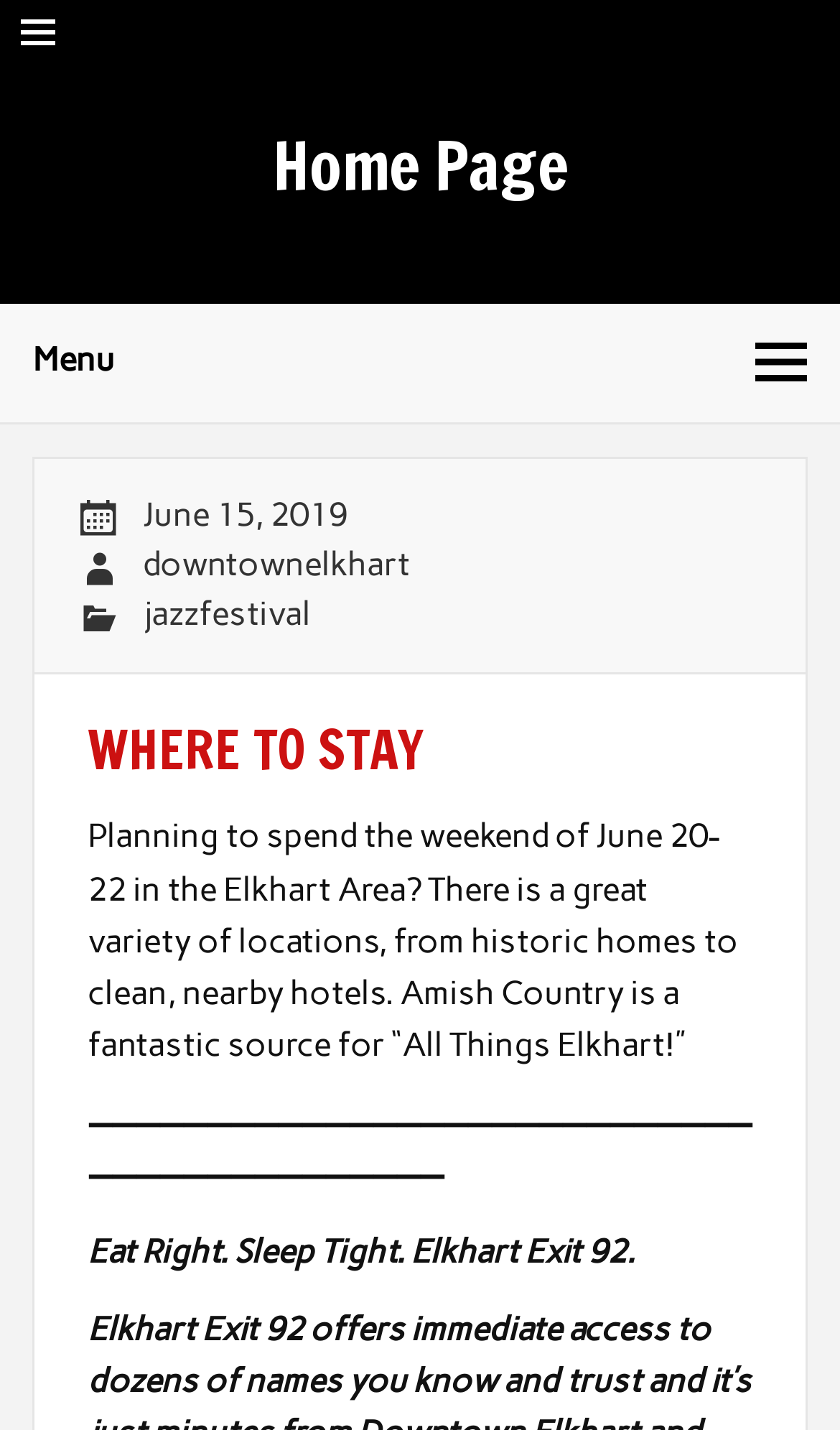Give an in-depth explanation of the webpage layout and content.

The webpage is about planning a trip to the Elkhart Area, specifically for the weekend of June 20-22. At the top left corner, there is a button with an icon, and next to it, a link to the "Home Page" with a heading of the same name. Below this, there is a menu button with an icon, which expands to reveal several links, including "June 15, 2019", "downtownelkhart", and "jazzfestival".

The main content of the page is divided into sections. The first section has a heading "WHERE TO STAY" and a paragraph of text that describes the variety of locations available in the Elkhart Area, including historic homes and nearby hotels. It also mentions Amish Country as a source for "All Things Elkhart!".

Below this section, there is a horizontal line separating it from the next section. The second section has a heading "Eat Right. Sleep Tight. Elkhart Exit 92." which appears to be a slogan or a tagline. There are no images on the page.